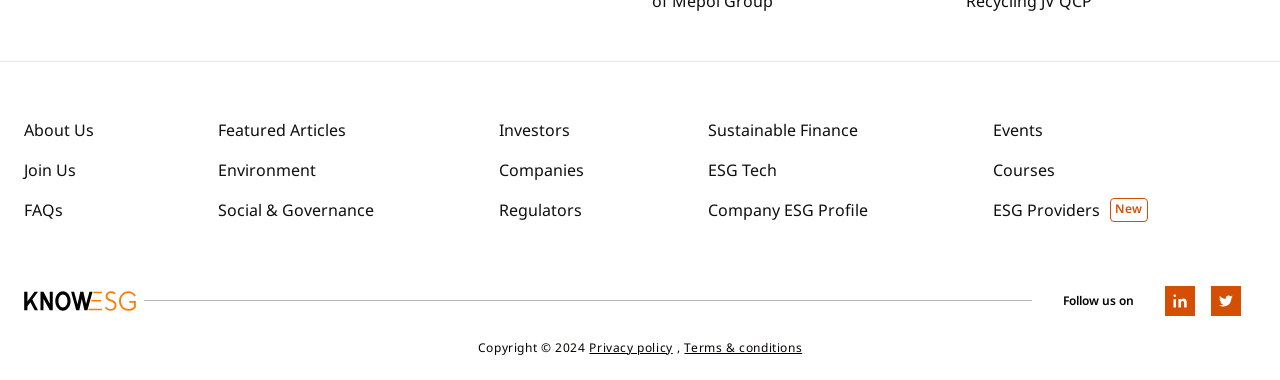What is the year of the copyright?
Respond with a short answer, either a single word or a phrase, based on the image.

2024